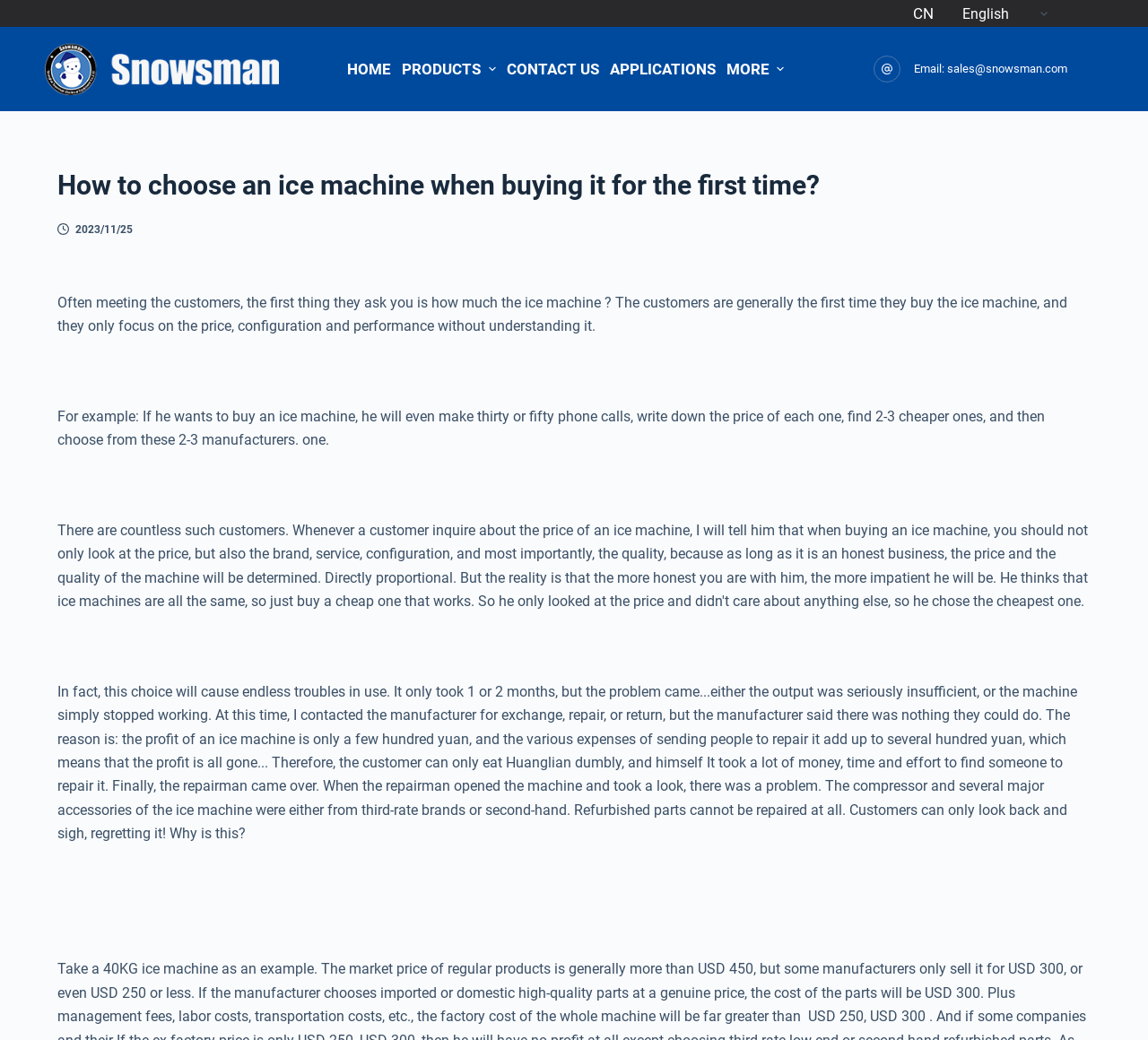Identify the bounding box coordinates of the area you need to click to perform the following instruction: "Click the 'MORE' link".

[0.628, 0.026, 0.688, 0.107]